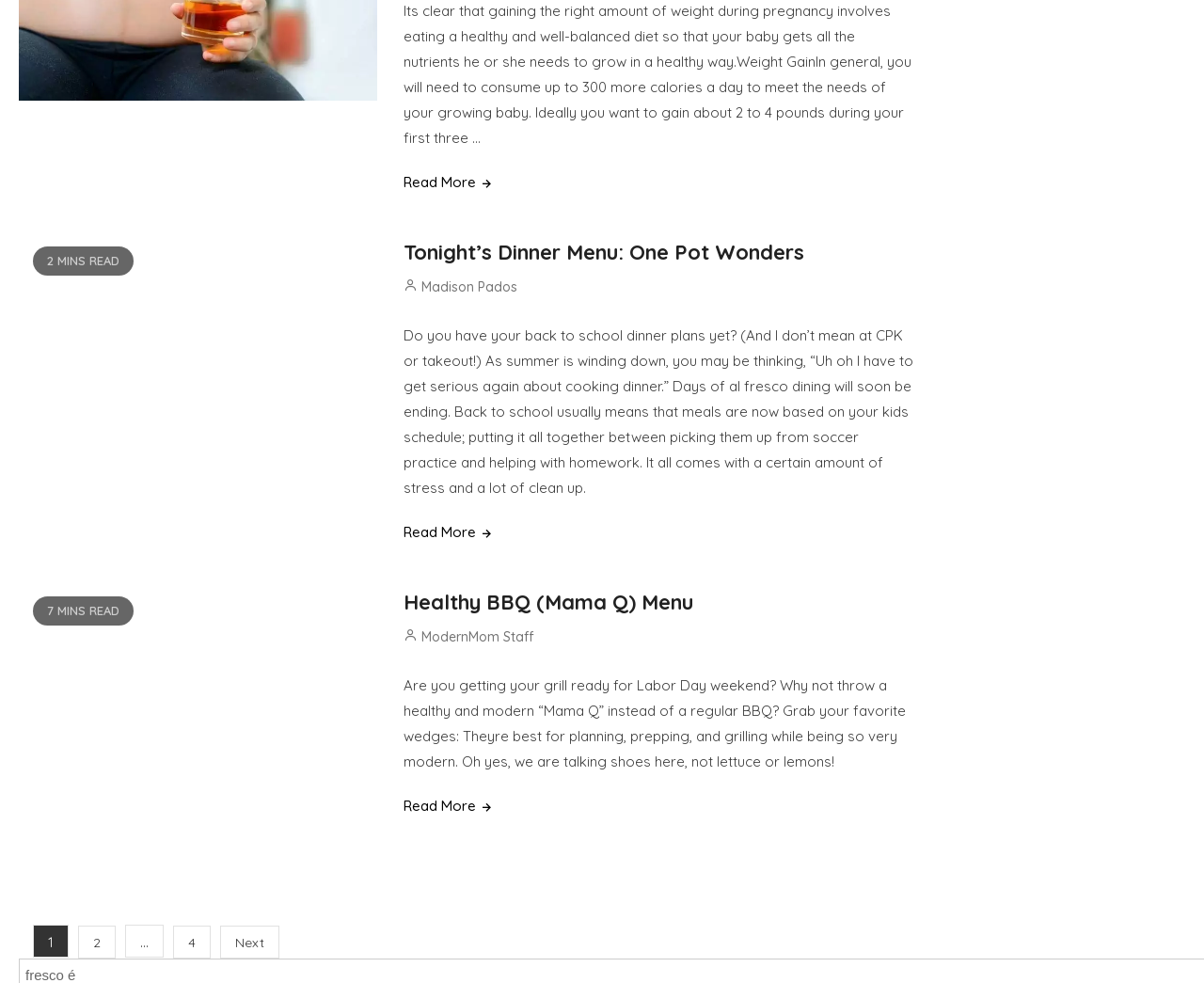Find the coordinates for the bounding box of the element with this description: "2".

[0.065, 0.941, 0.096, 0.975]